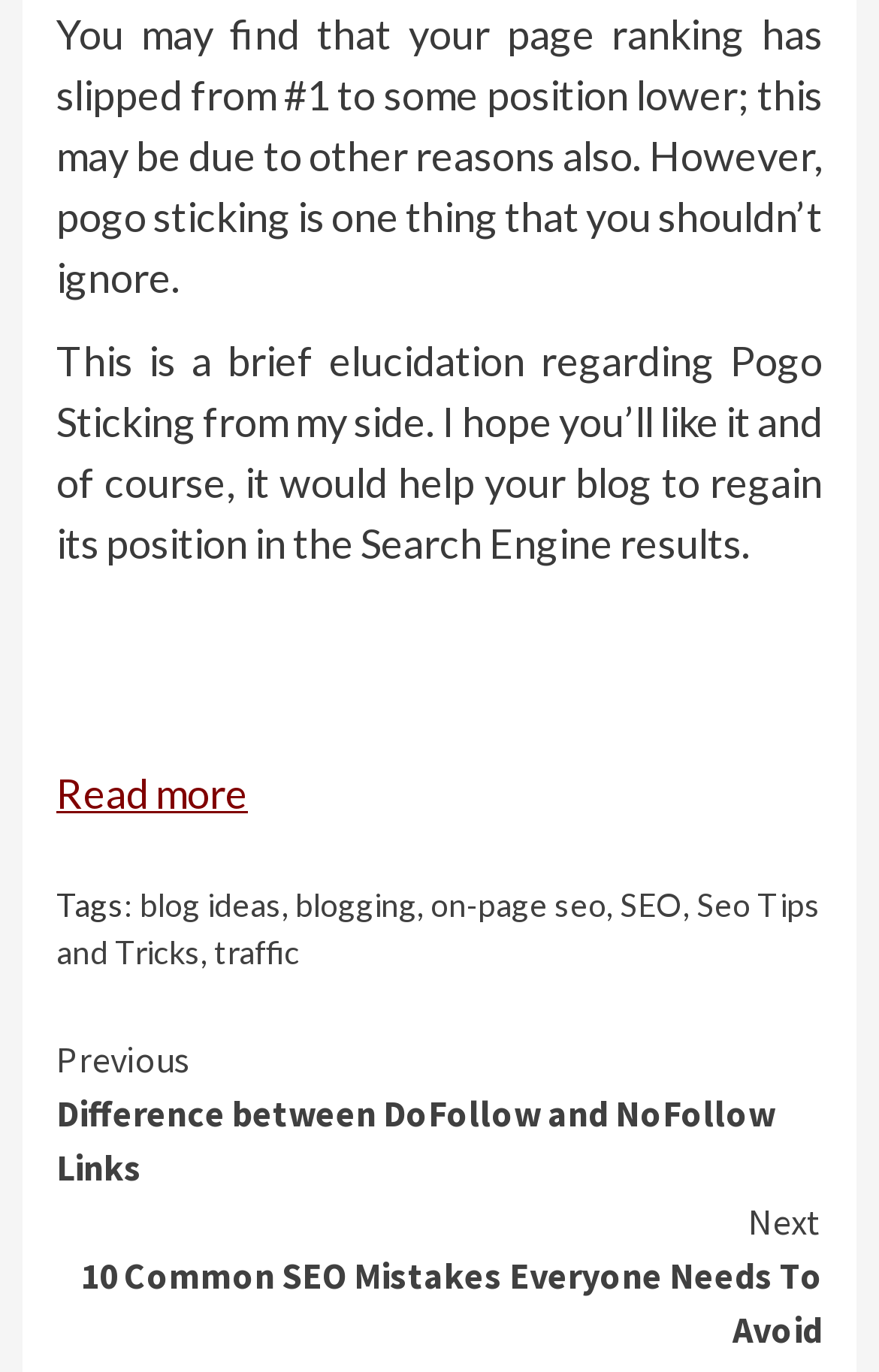Find the bounding box coordinates for the element described here: "blogging".

[0.336, 0.645, 0.474, 0.673]